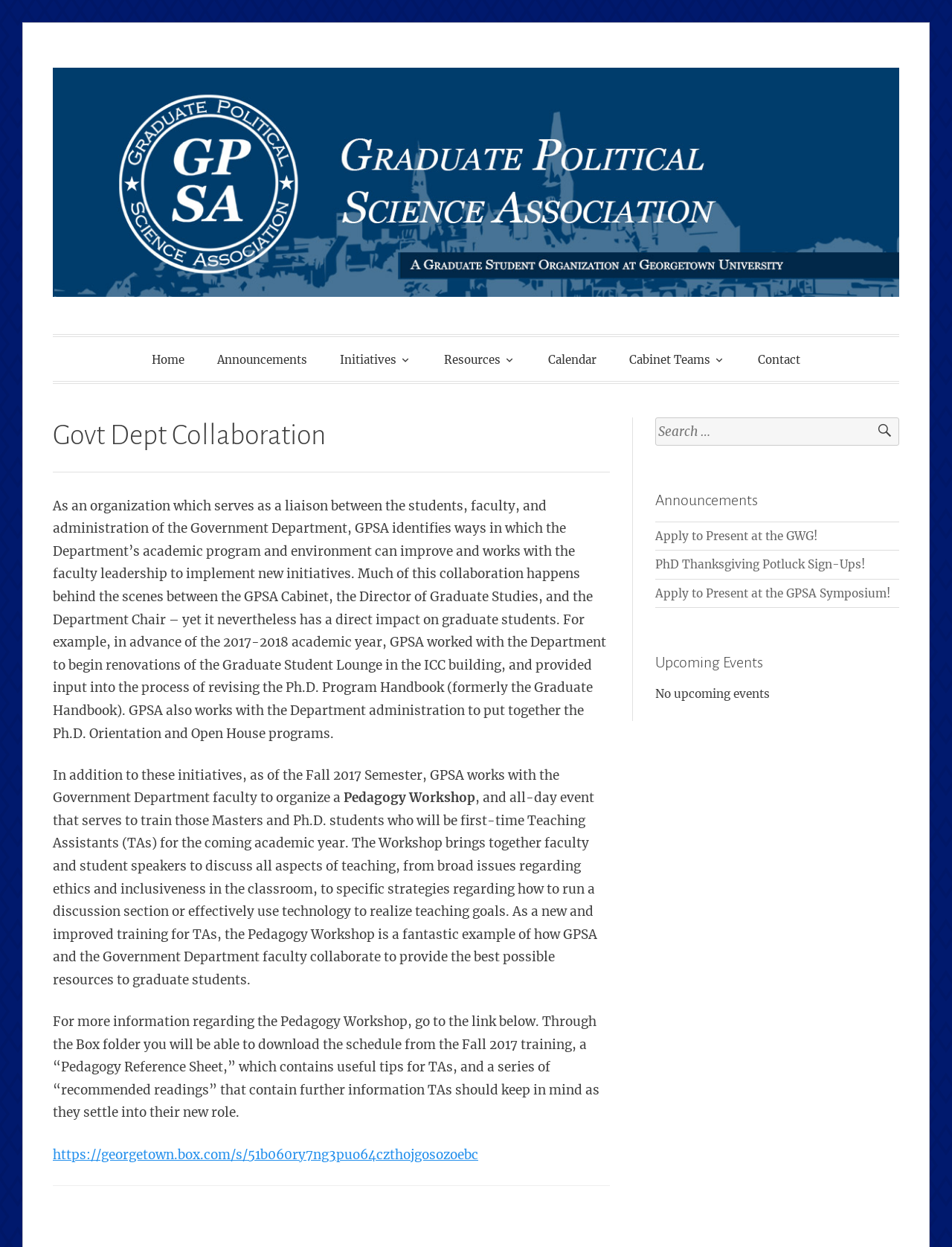Find the bounding box of the UI element described as follows: "parent_node: Search for: value="Search"".

[0.898, 0.335, 0.945, 0.358]